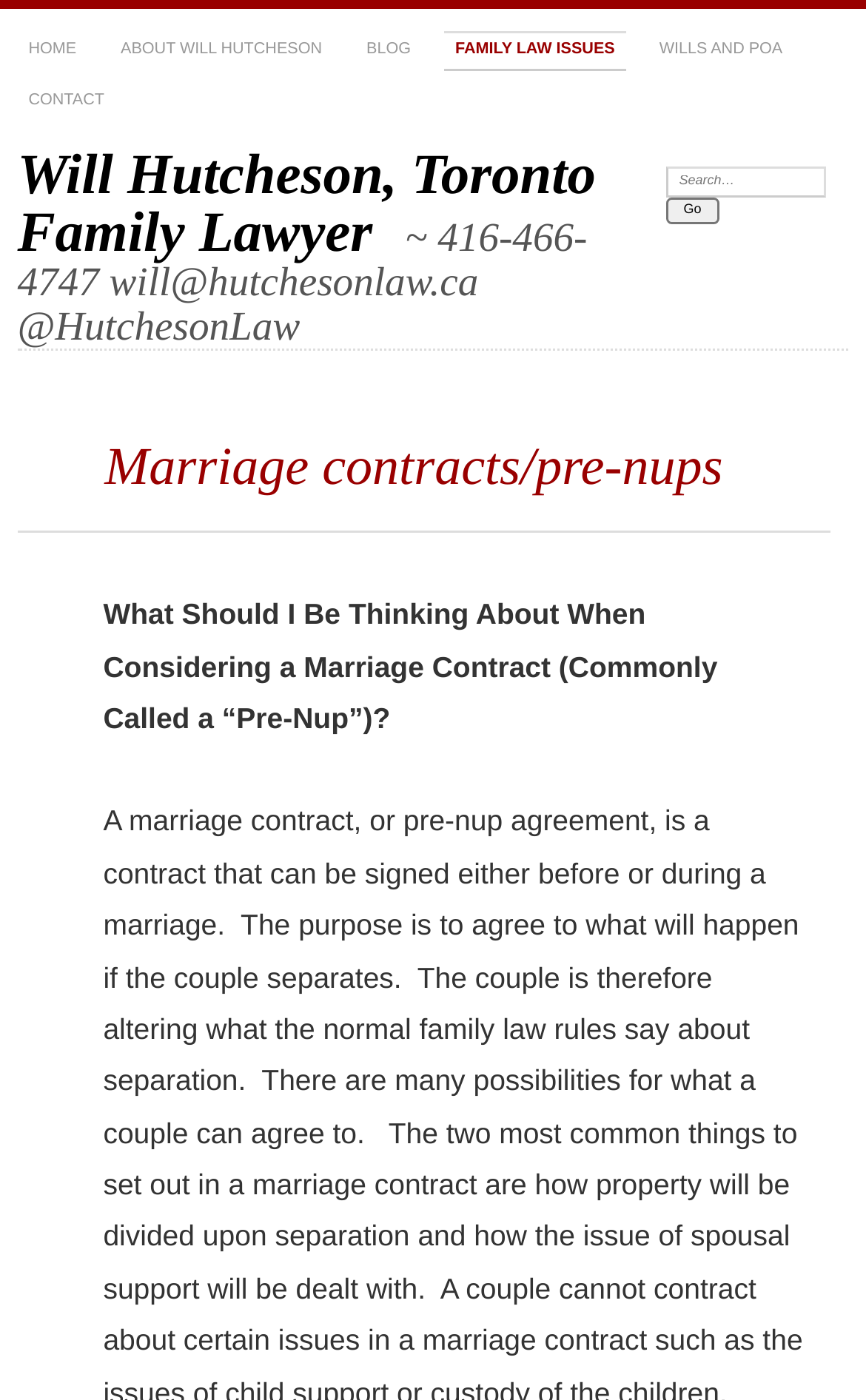What is the contact information of the lawyer?
Please provide a single word or phrase answer based on the image.

416-466-4747 will@hutchesonlaw.ca